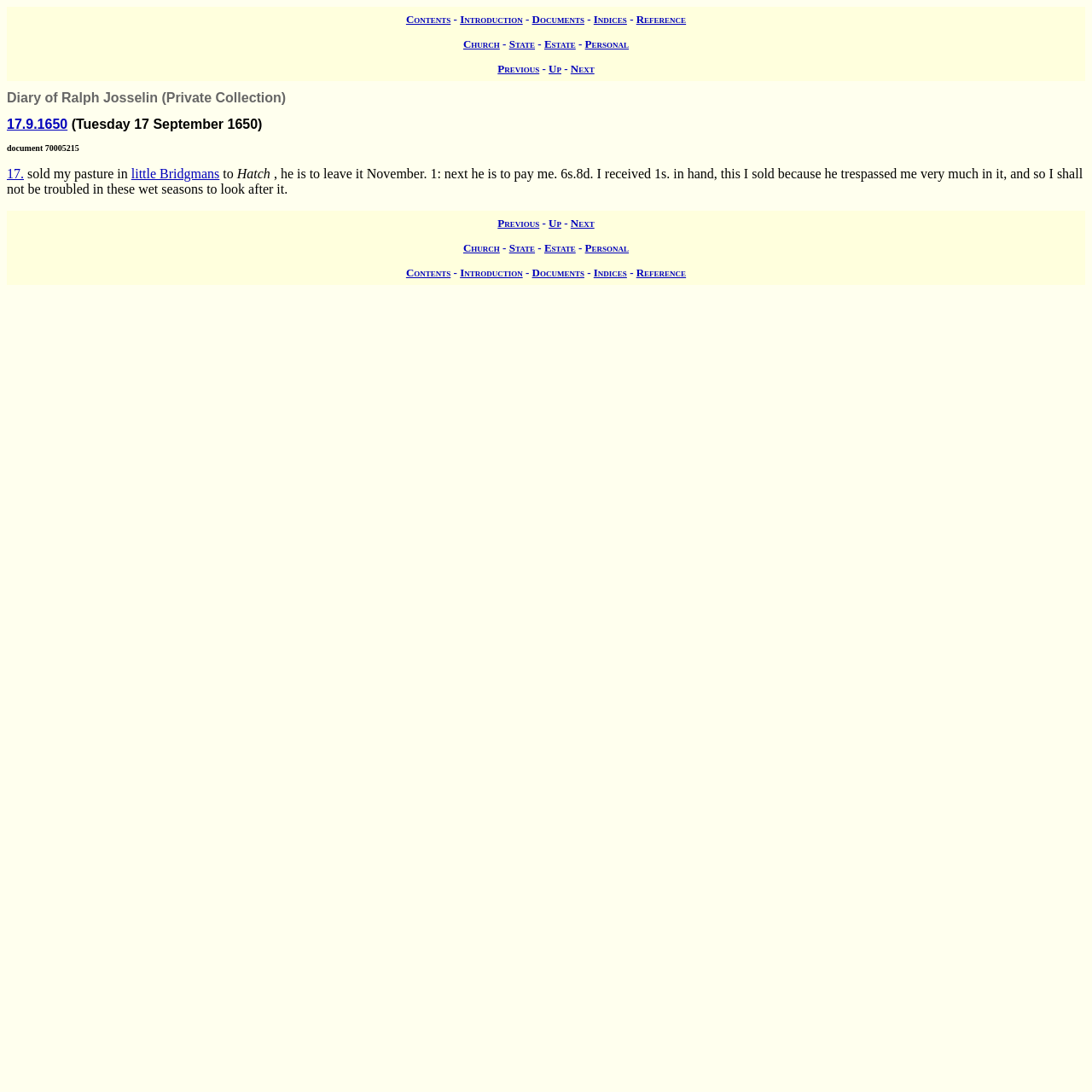Please determine the headline of the webpage and provide its content.

Diary of Ralph Josselin (Private Collection)